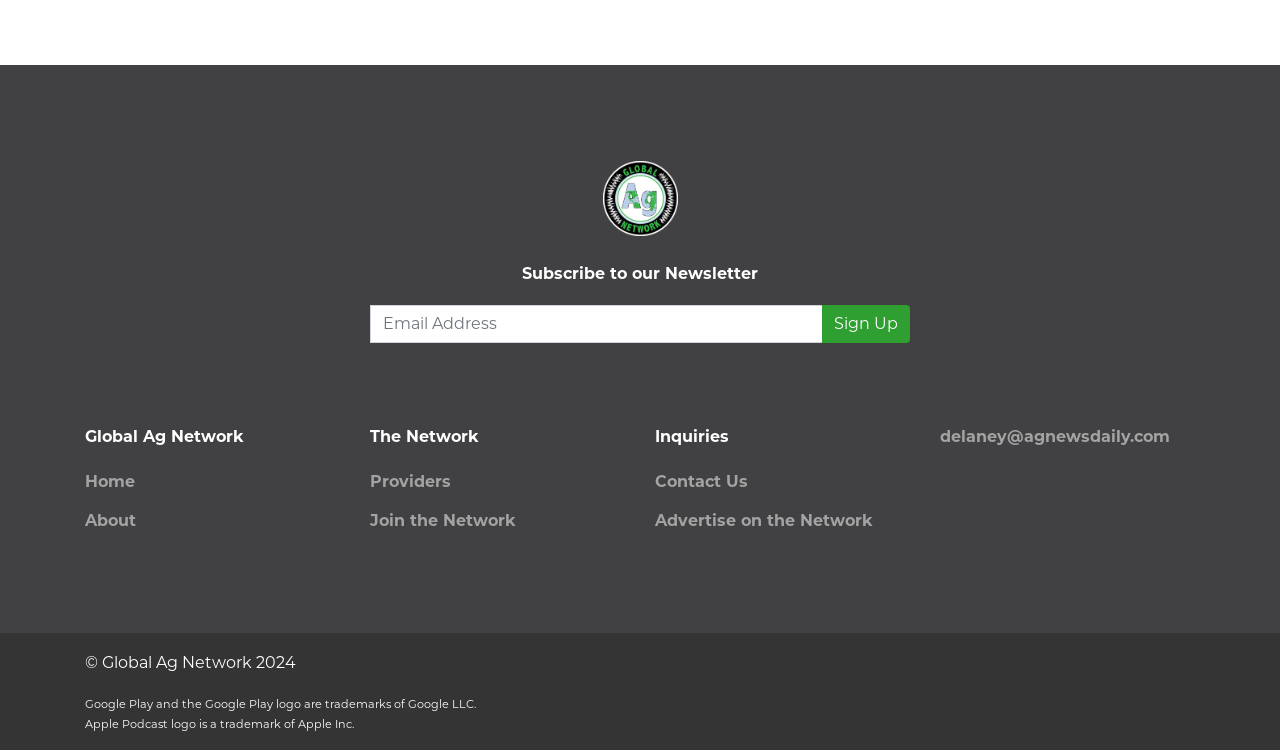Can you specify the bounding box coordinates for the region that should be clicked to fulfill this instruction: "Click the Sign Up button".

[0.642, 0.407, 0.711, 0.457]